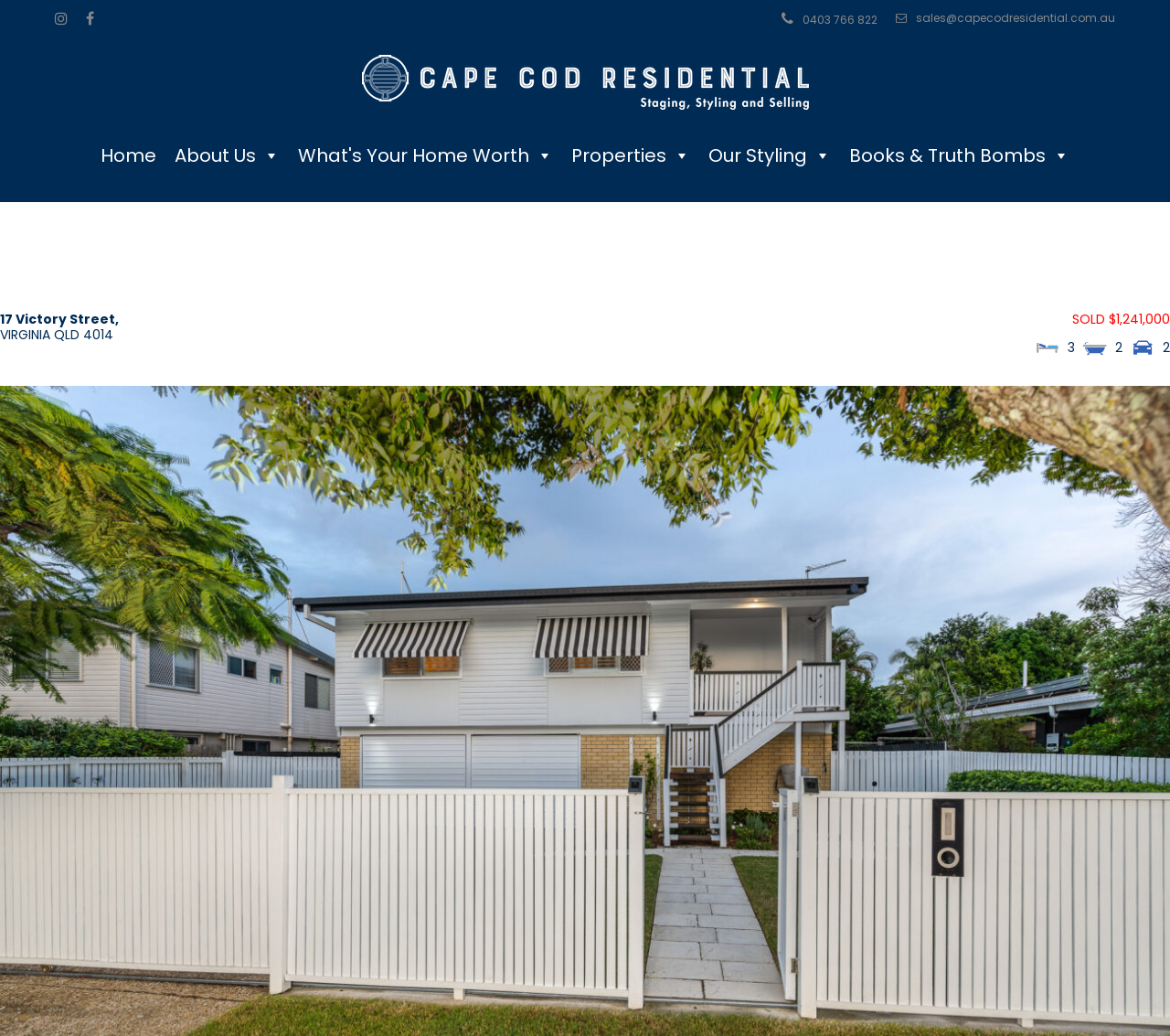Examine the screenshot and answer the question in as much detail as possible: What is the contact email of the real estate agent?

The contact email of the real estate agent can be found in the top-right corner of the webpage, in the form of a link element with the email address 'sales@capecodresidential.com.au'.